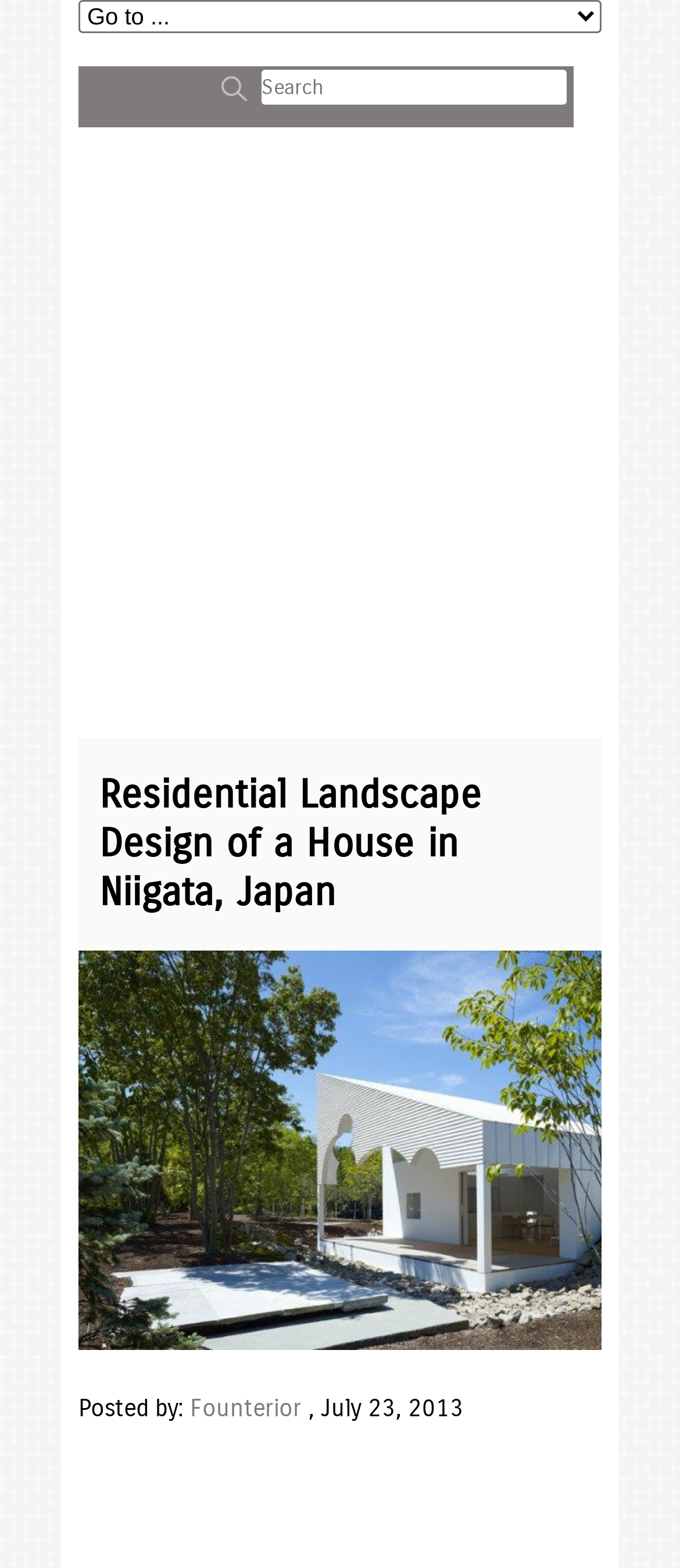Predict the bounding box of the UI element based on this description: "name="s" placeholder="Search"".

[0.385, 0.044, 0.833, 0.067]